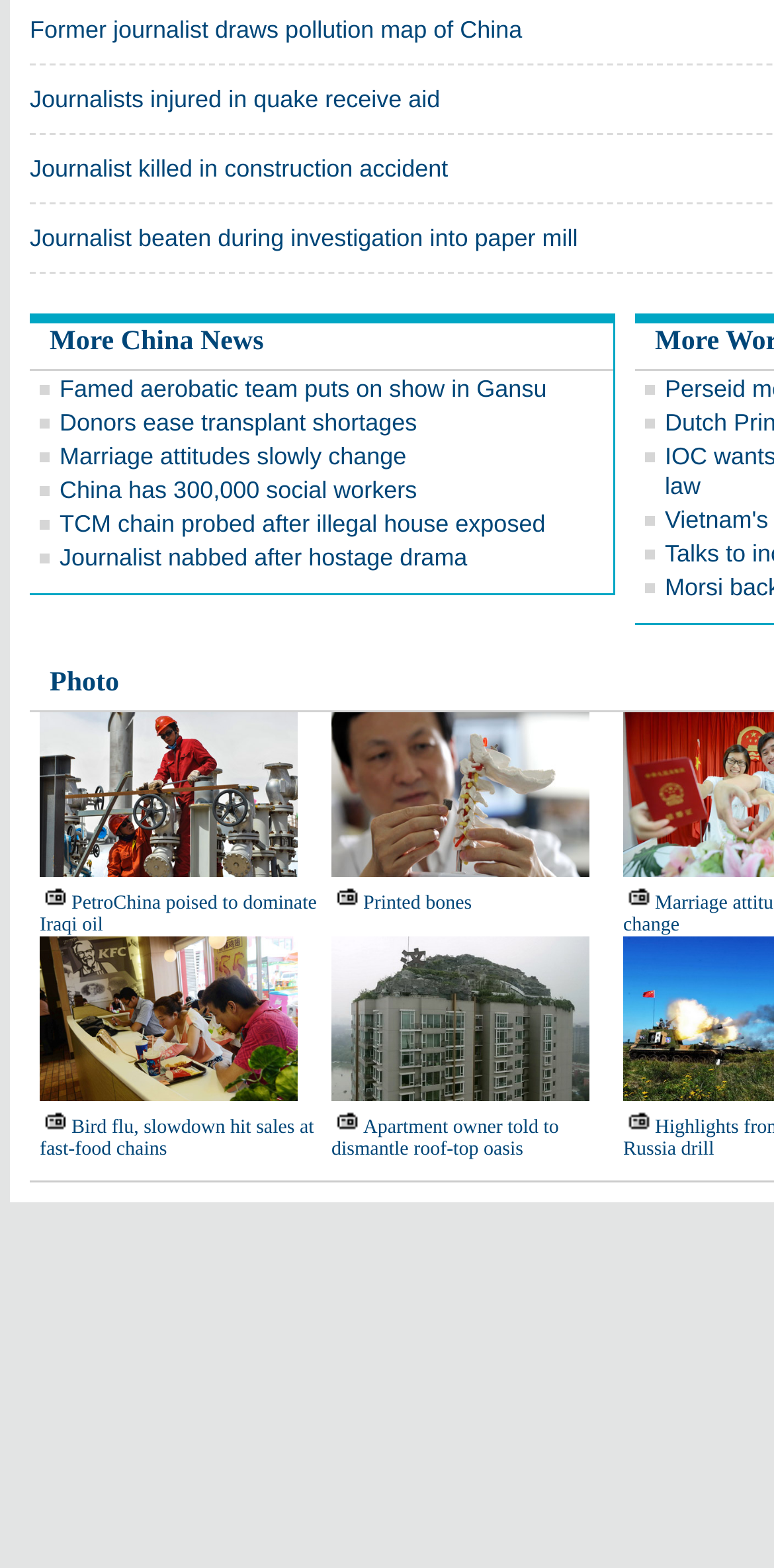Determine the bounding box coordinates of the area to click in order to meet this instruction: "See photo of journalist nabbed after hostage drama".

[0.064, 0.426, 0.154, 0.445]